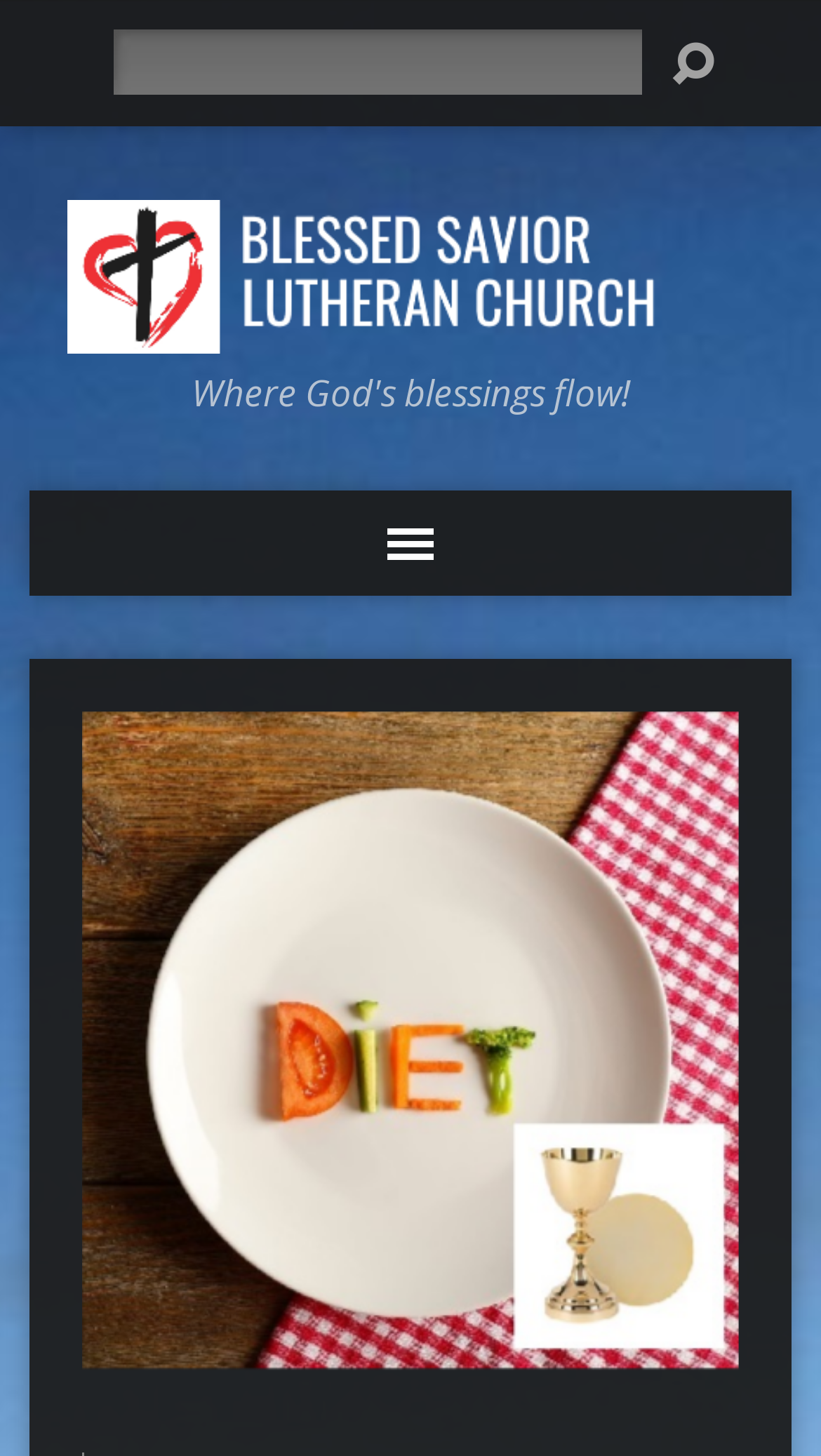Is the search box required?
Respond to the question with a well-detailed and thorough answer.

I determined that the search box is not required by checking the 'required' attribute of the textbox element with the label 'Search', which is set to 'False'.